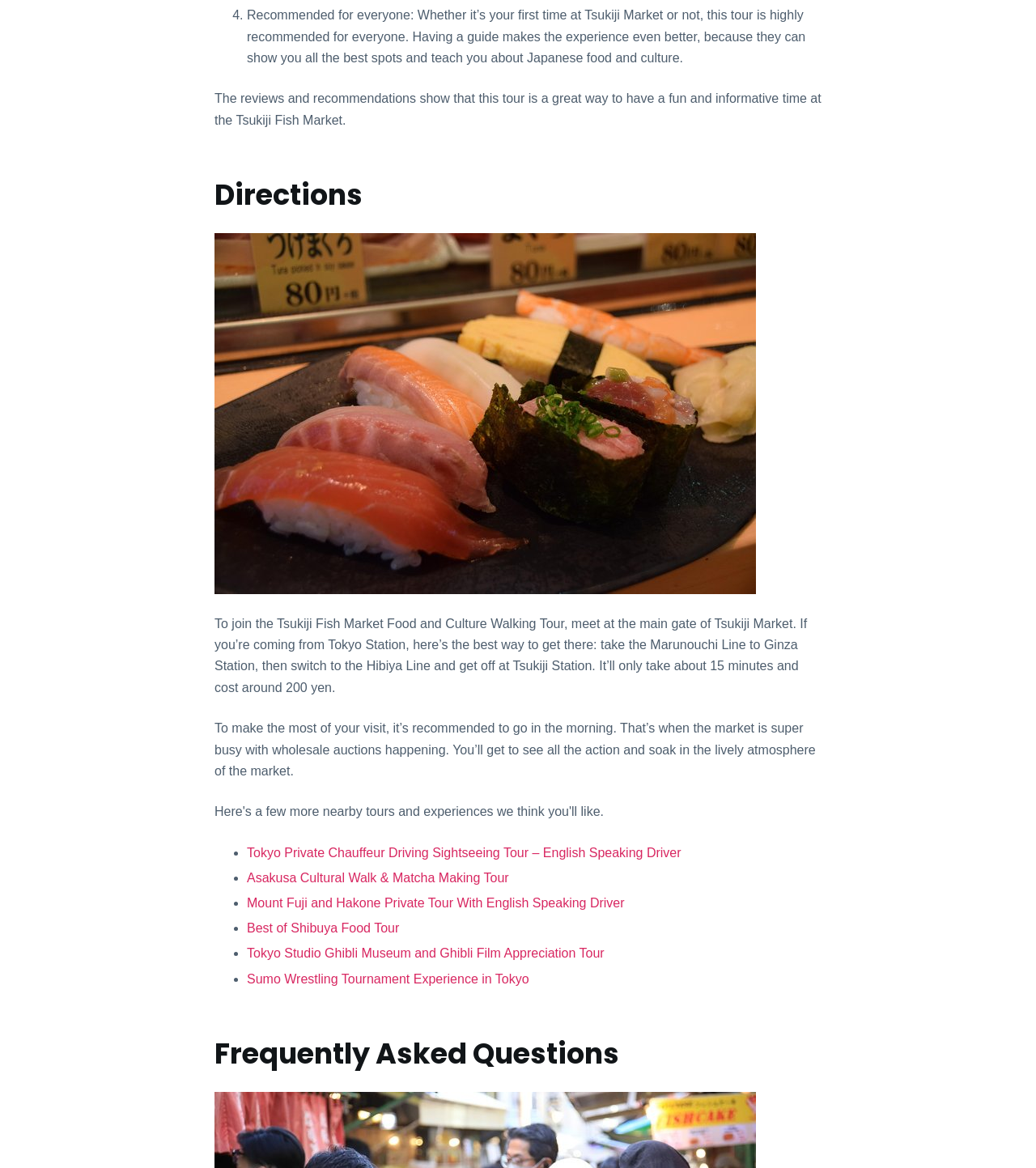What is the purpose of having a guide at Tsukiji Market?
Please use the visual content to give a single word or phrase answer.

To show best spots and teach about Japanese food and culture